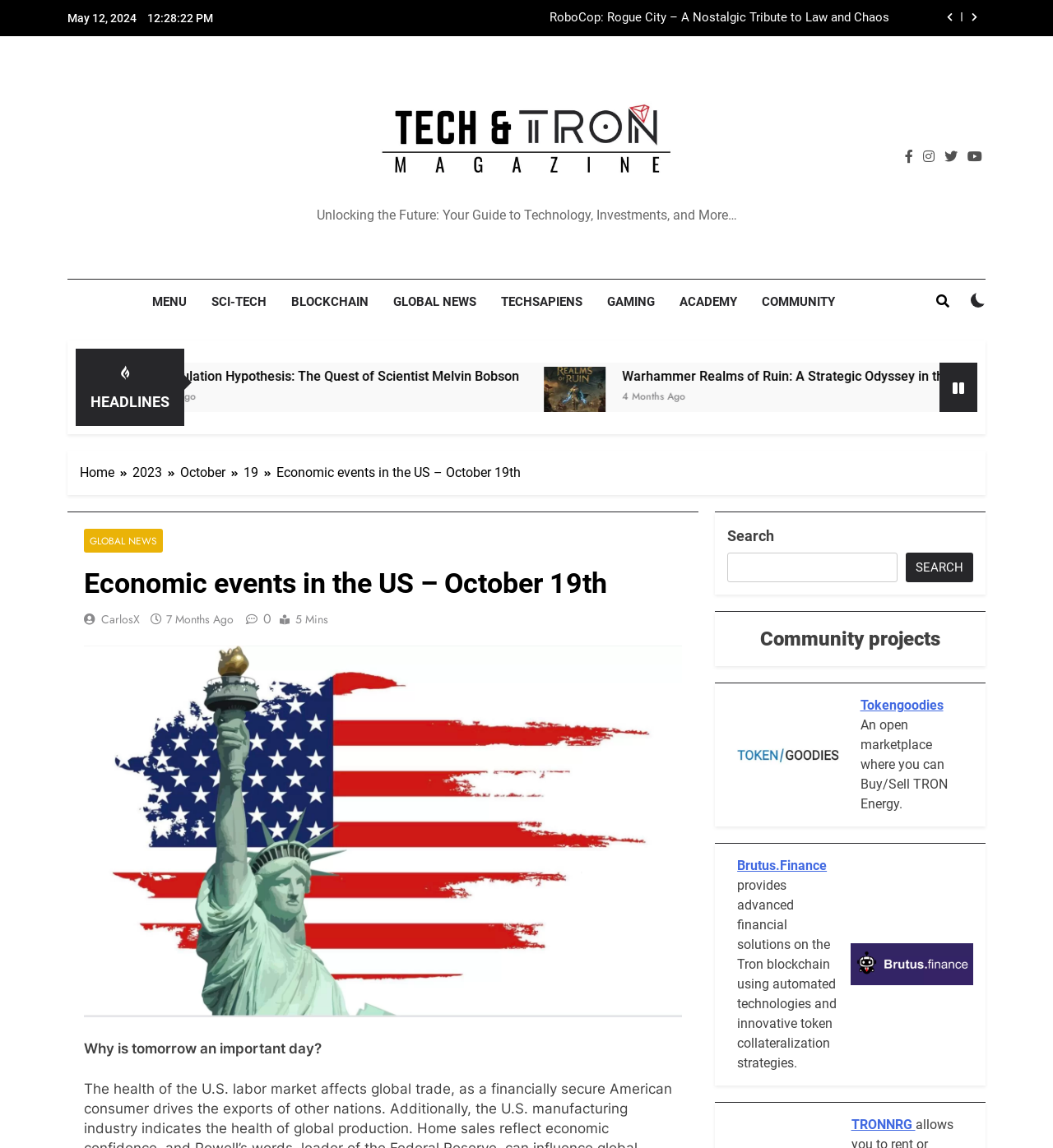What is the title of the first article on the webpage?
Examine the webpage screenshot and provide an in-depth answer to the question.

I found the title by looking at the heading element with the content 'Warhammer Realms of Ruin: A Strategic Odyssey in the Age of Sigmar Universe.', which is located in the first article section on the webpage.